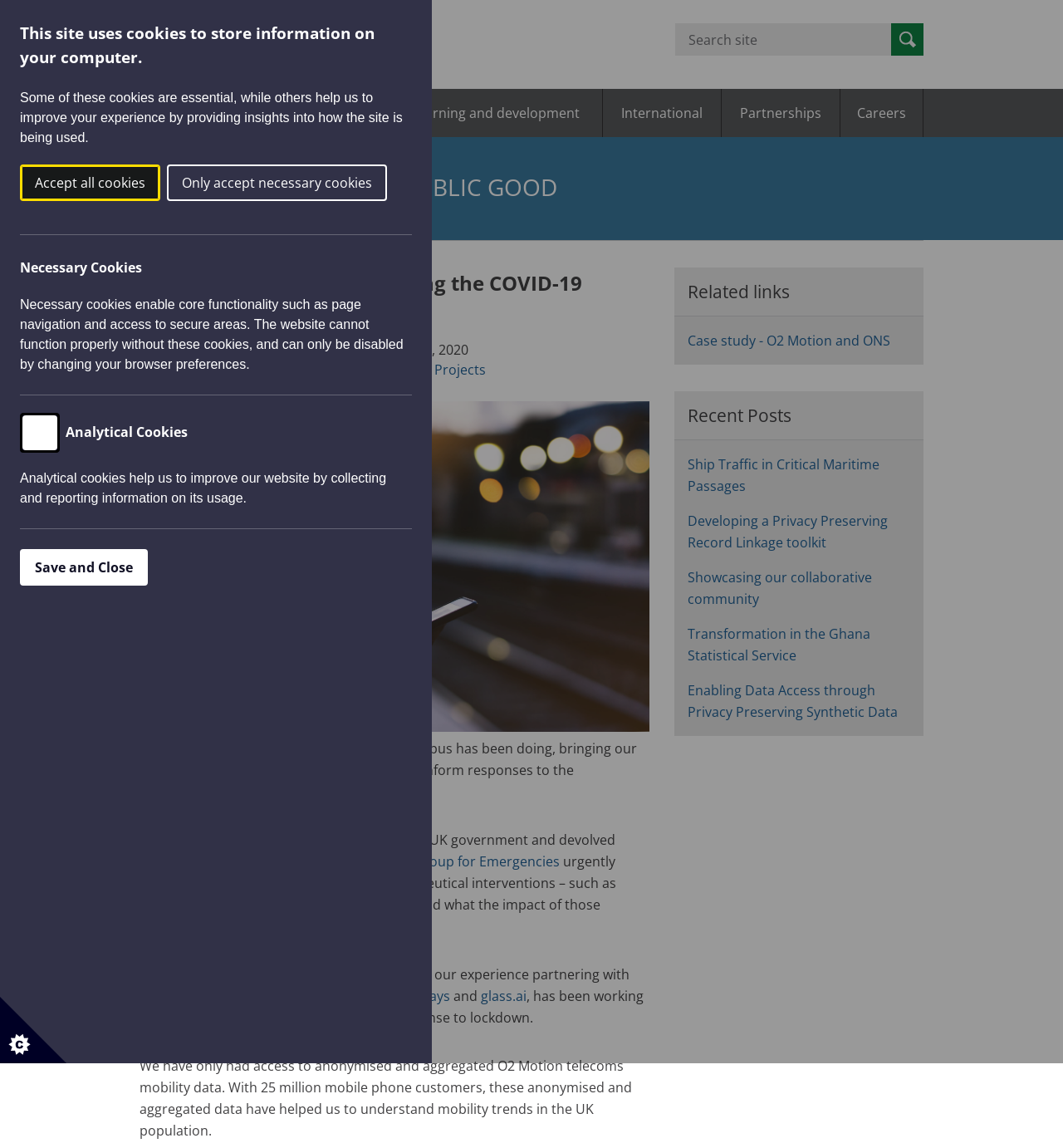Using the provided element description: "Showcasing our collaborative community", determine the bounding box coordinates of the corresponding UI element in the screenshot.

[0.647, 0.495, 0.821, 0.529]